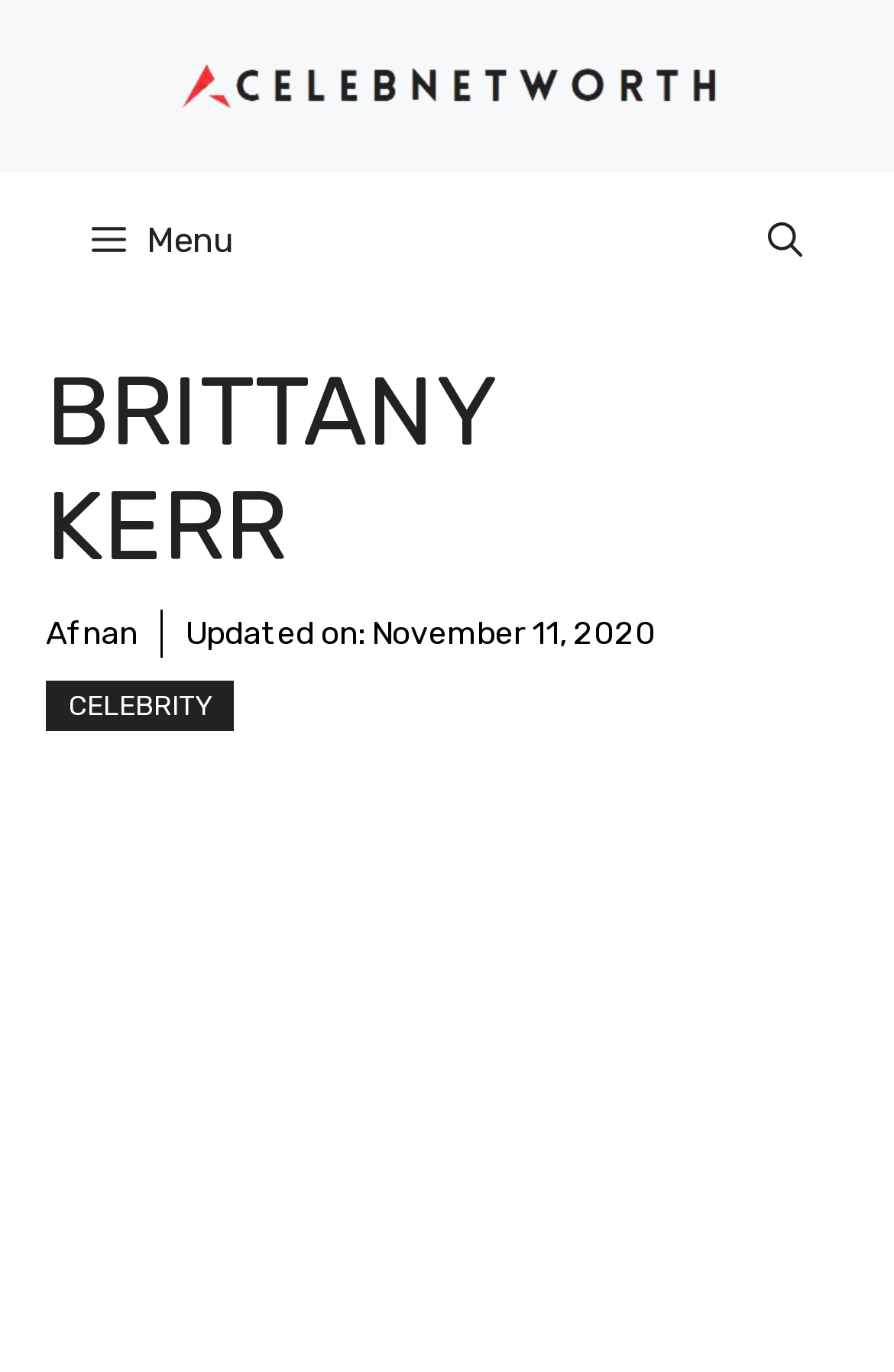When was the webpage last updated?
Using the image as a reference, answer the question in detail.

I obtained the answer by looking at the StaticText element 'Updated on:' and its sibling element, which contains the date 'November 11, 2020', indicating the last update date of the webpage.